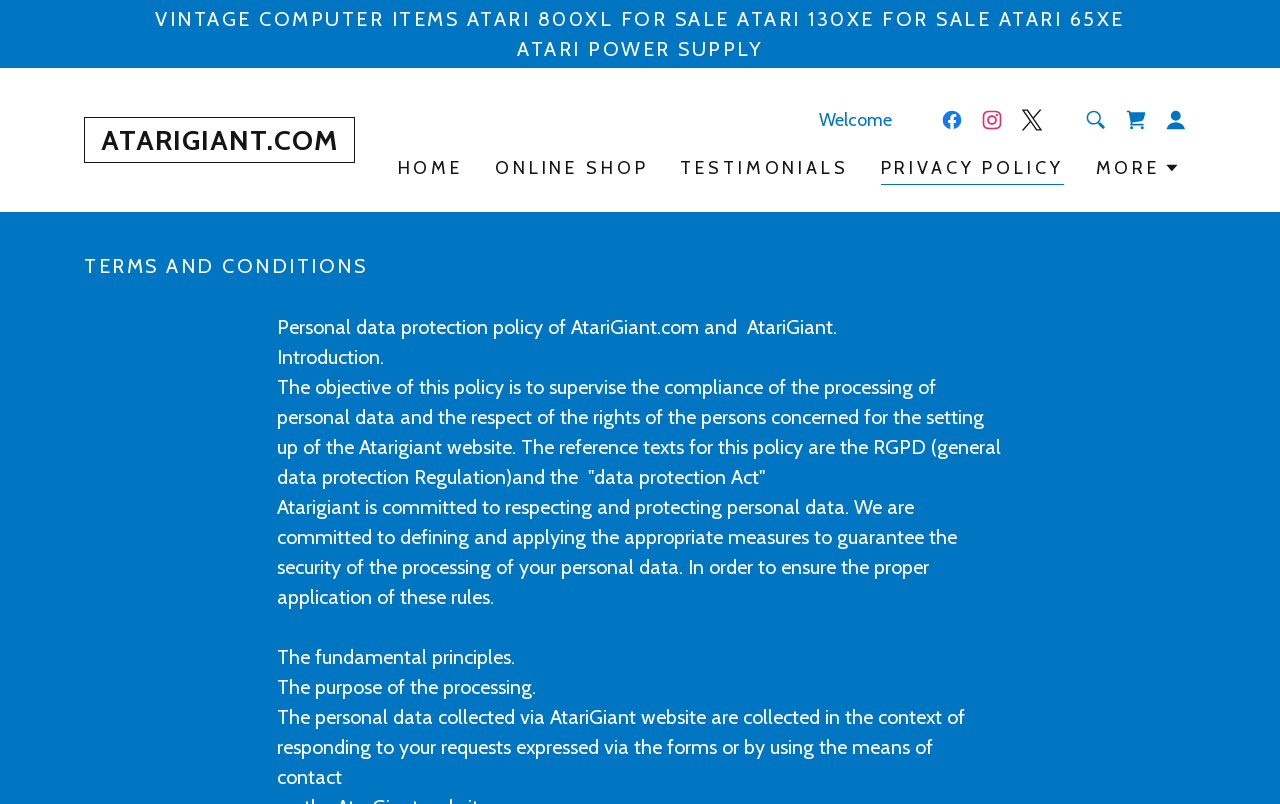Extract the bounding box of the UI element described as: "Privacy policy".

[0.688, 0.194, 0.831, 0.23]